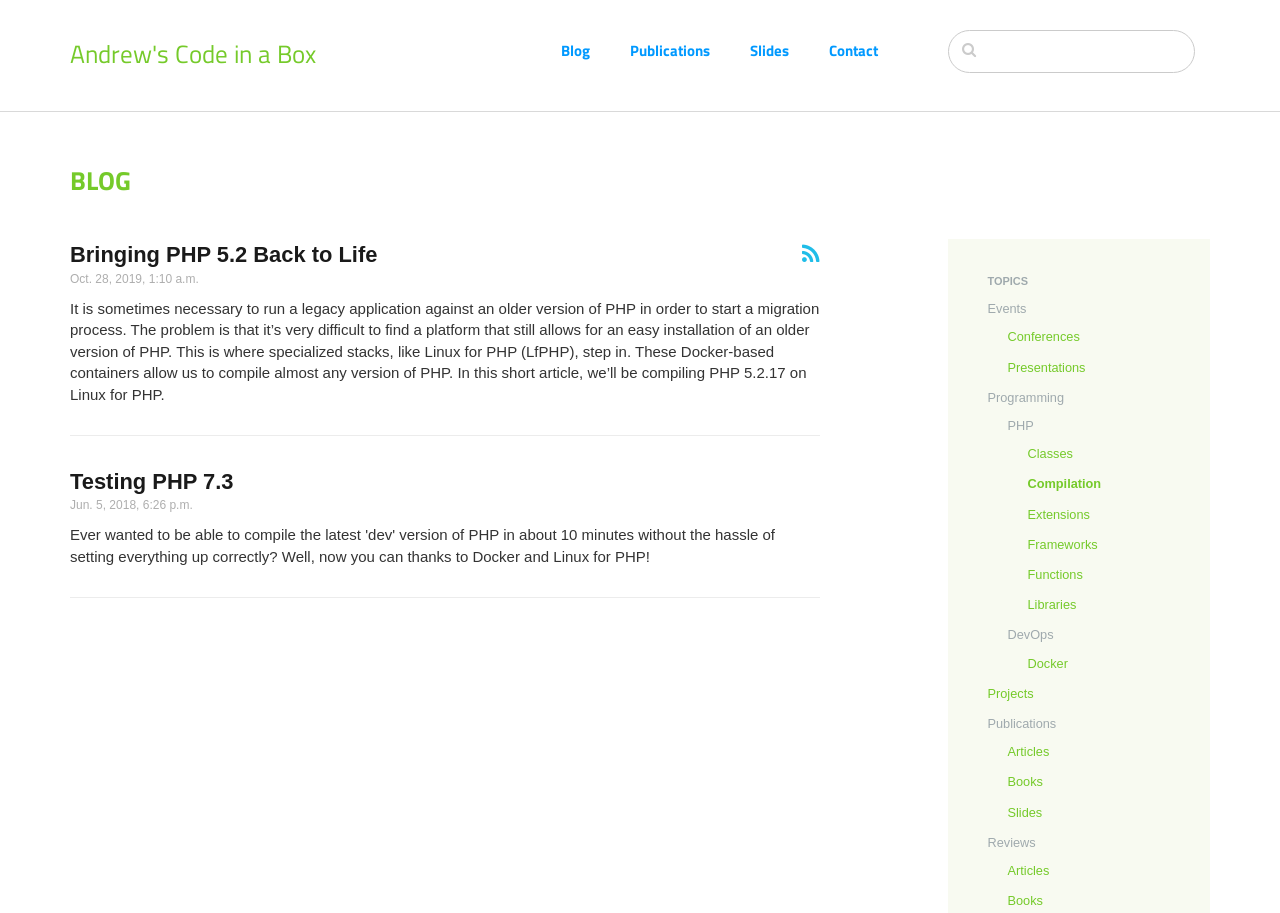Locate the bounding box coordinates of the element that should be clicked to execute the following instruction: "Click on the 'Blog' link".

[0.438, 0.043, 0.492, 0.068]